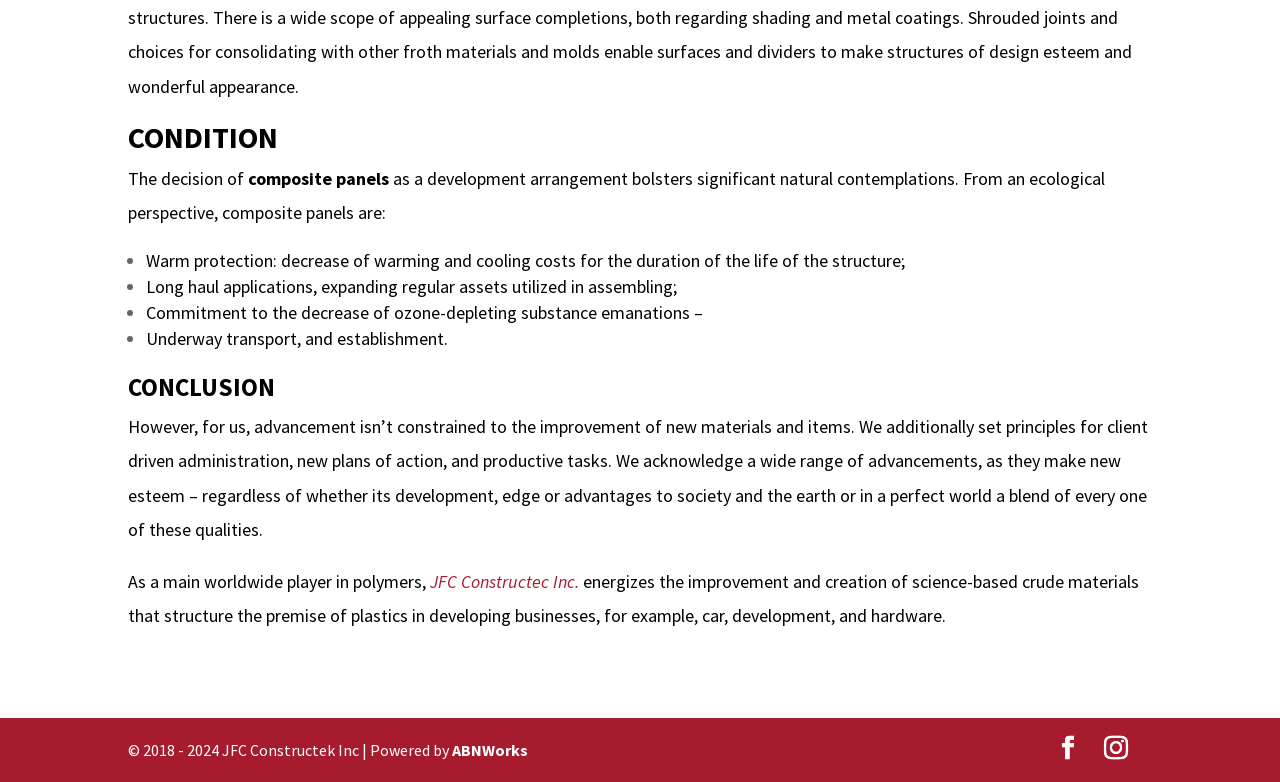Analyze the image and provide a detailed answer to the question: What is the timeframe of the copyright?

The copyright notice at the bottom of the webpage indicates that the content is copyrighted from 2018 to 2024, belonging to JFC Constructec Inc.